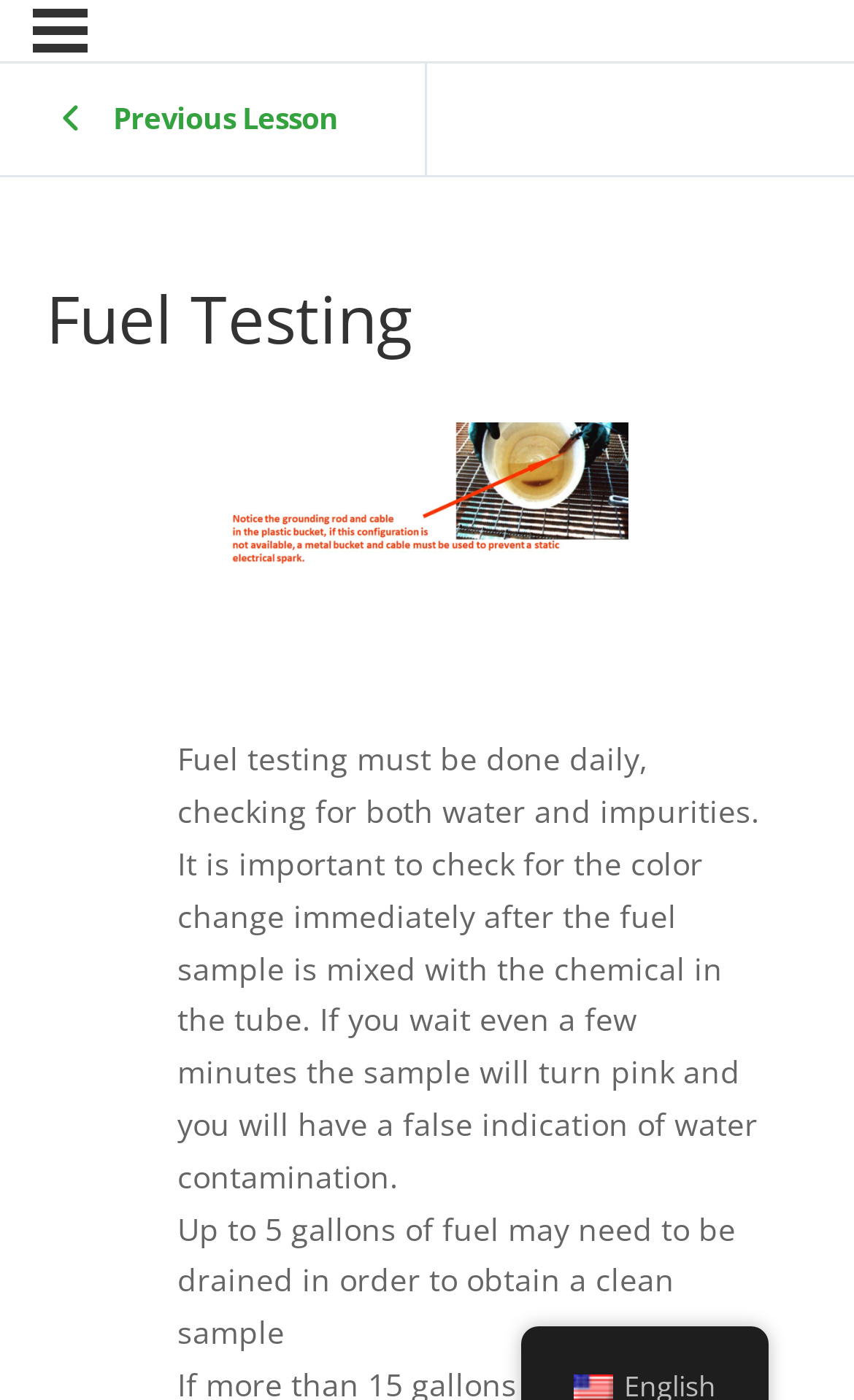What is the position of the 'Previous Lesson' link?
Carefully examine the image and provide a detailed answer to the question.

Based on the bounding box coordinates, the 'Previous Lesson' link has a y1 value of 0.045, which is smaller than the y1 values of other elements, indicating that it is positioned at the top left of the webpage.